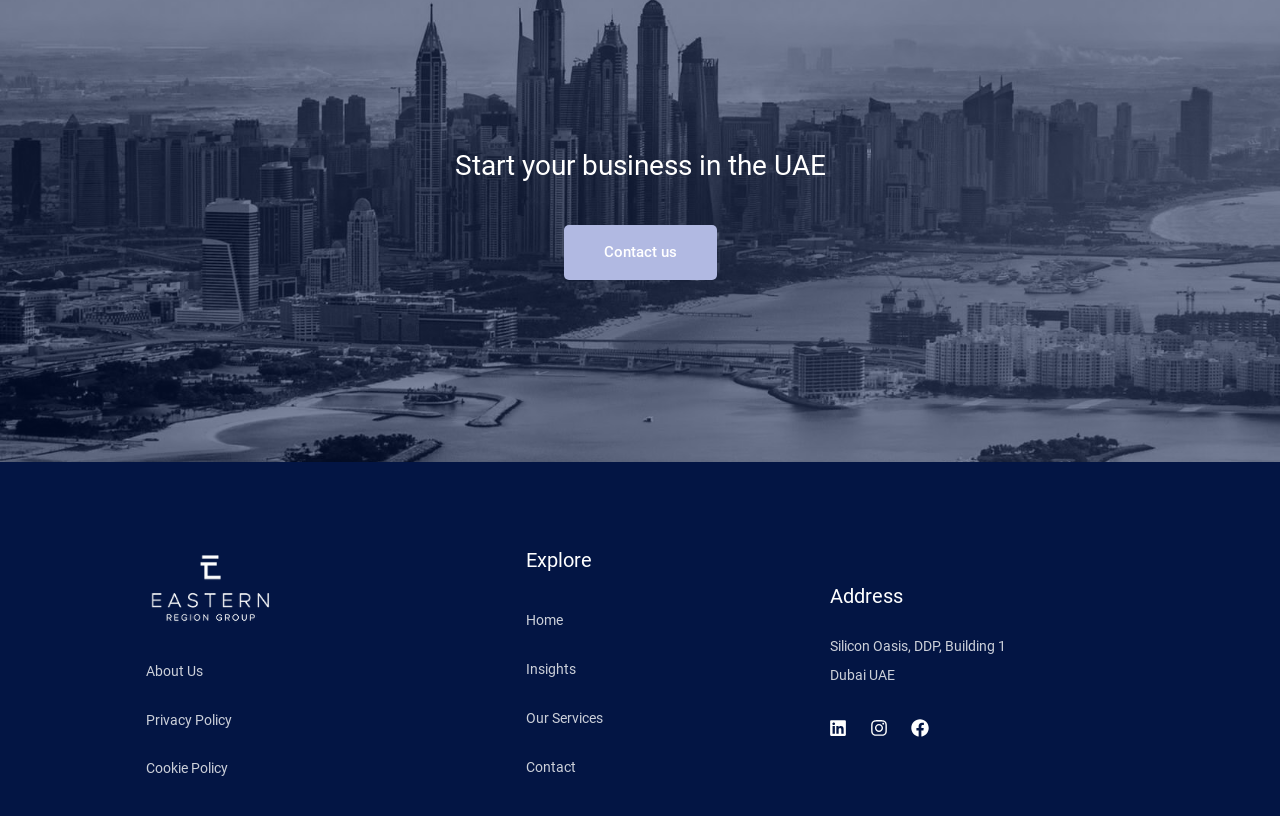What is the purpose of the 'Contact us' link?
Please answer the question as detailed as possible based on the image.

The 'Contact us' link is likely intended for users to get in touch with the business, possibly to inquire about their services or to request more information.